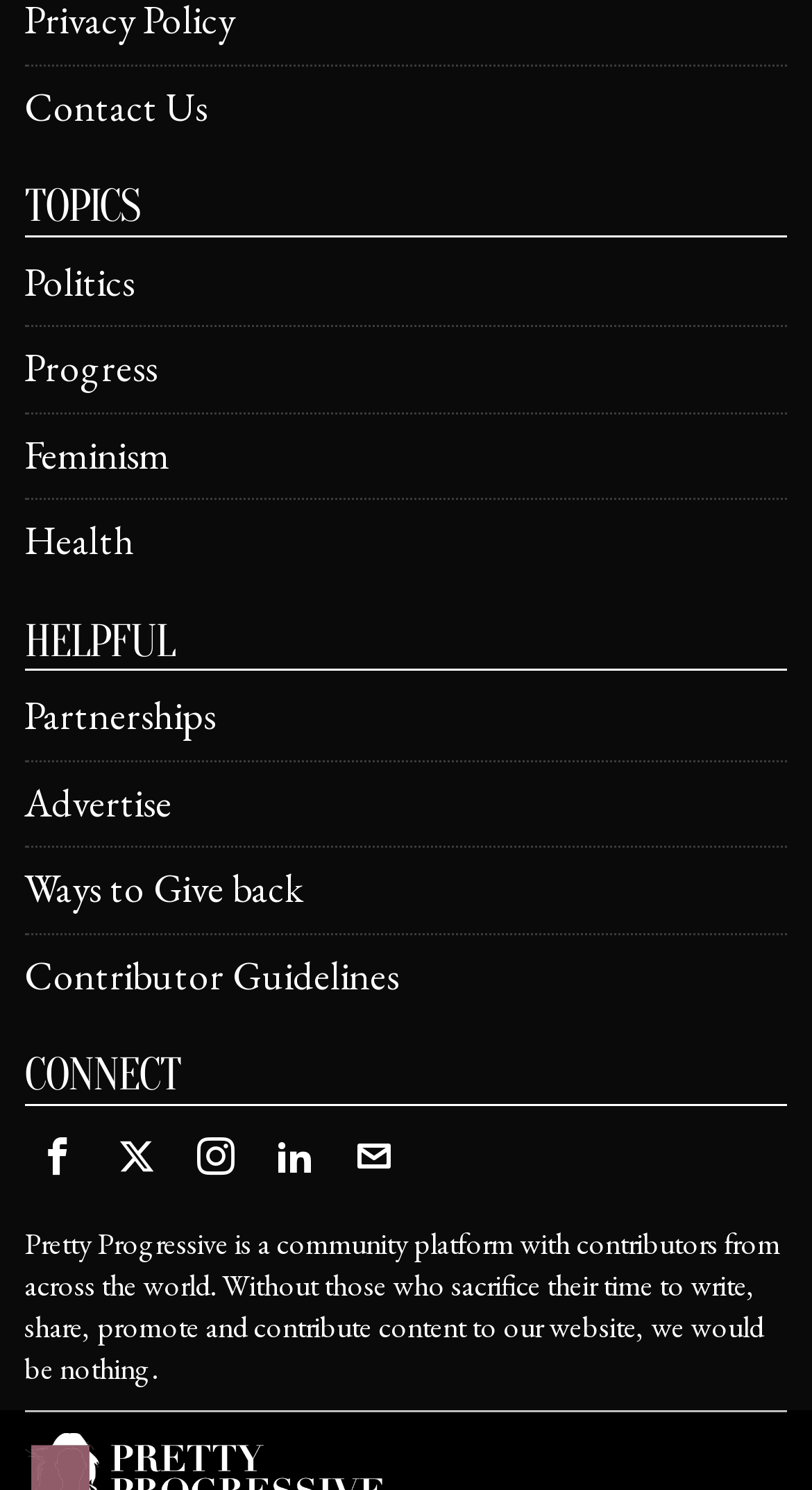Please give the bounding box coordinates of the area that should be clicked to fulfill the following instruction: "Learn about Partnerships". The coordinates should be in the format of four float numbers from 0 to 1, i.e., [left, top, right, bottom].

[0.03, 0.463, 0.266, 0.498]